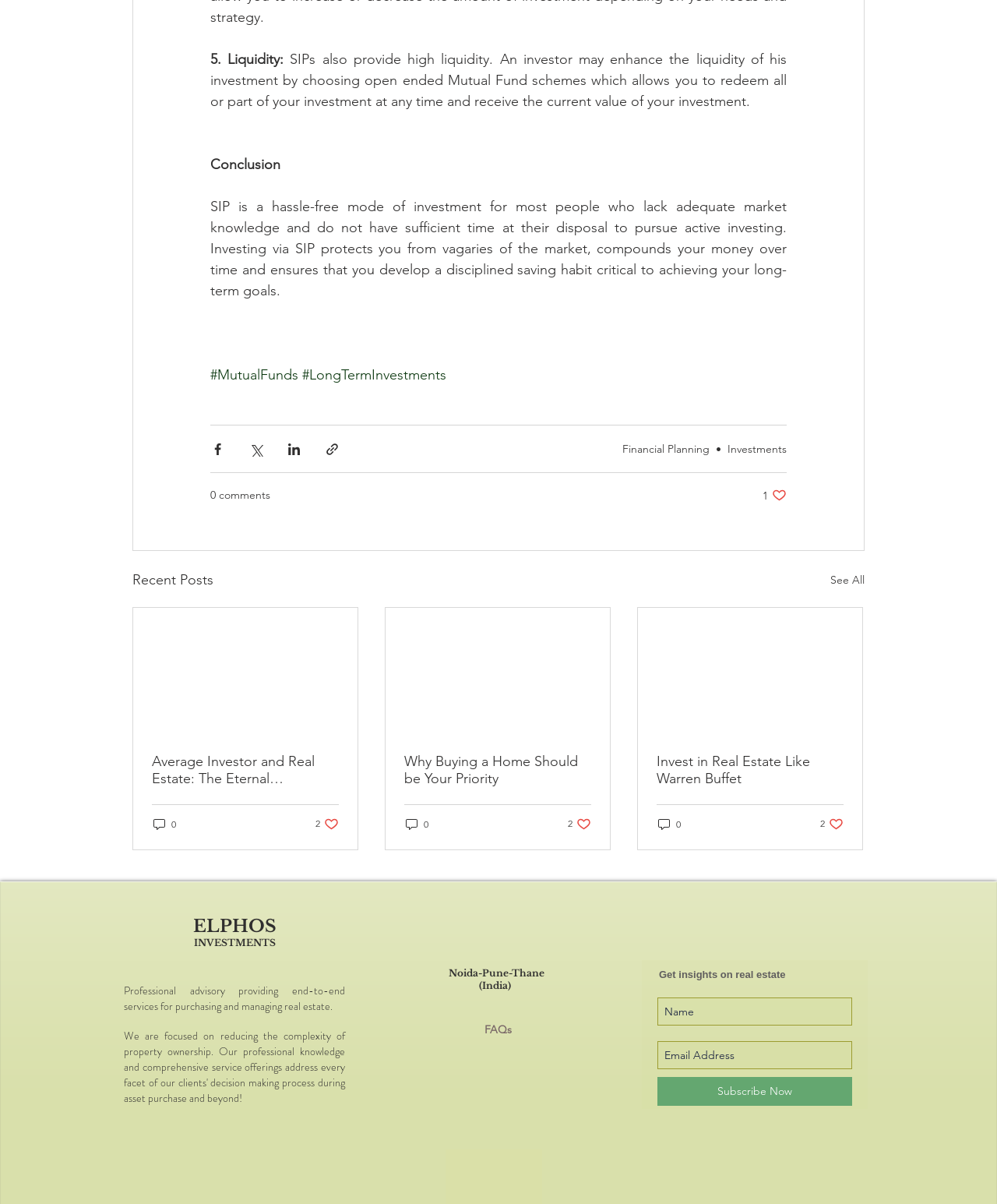What is the topic of the article with the title 'Average Investor and Real Estate: The Eternal Connection'?
Answer the question with a single word or phrase derived from the image.

Real Estate